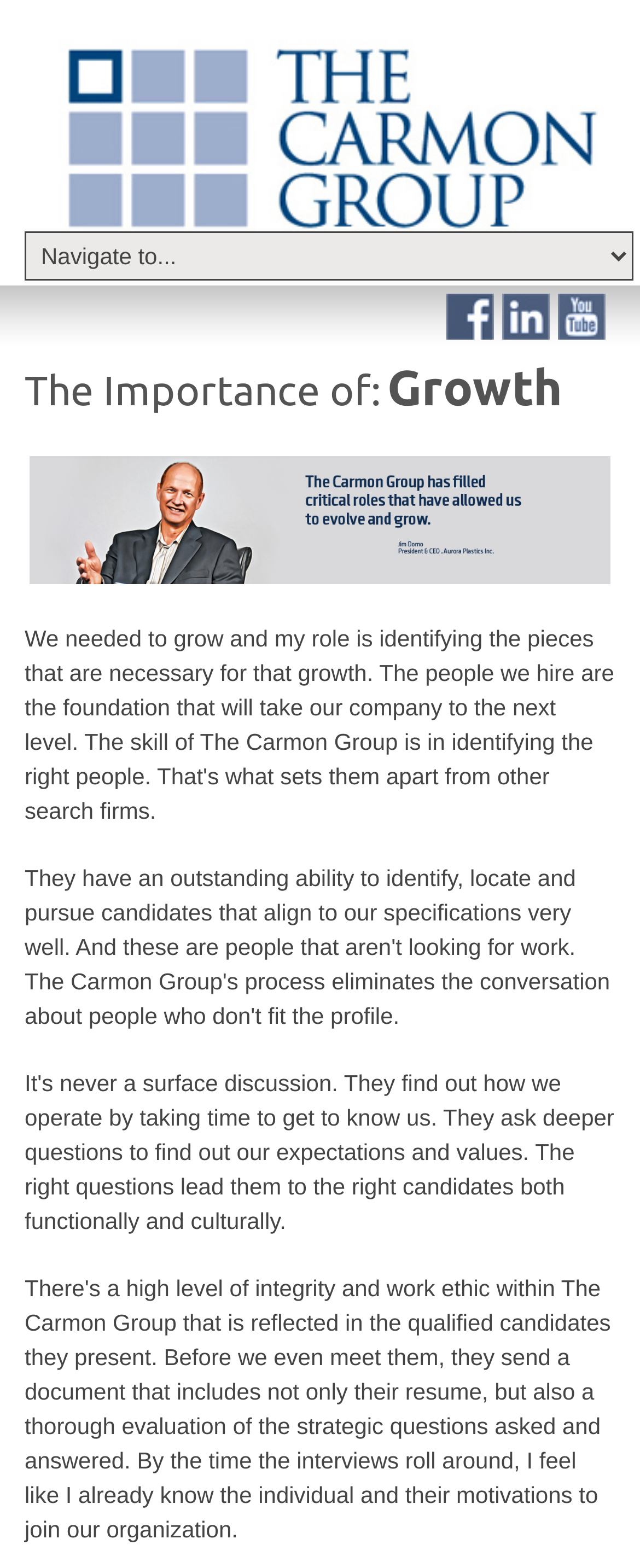From the details in the image, provide a thorough response to the question: How many social media links are there?

I counted the number of image elements with links, which are three, so there are 3 social media links.